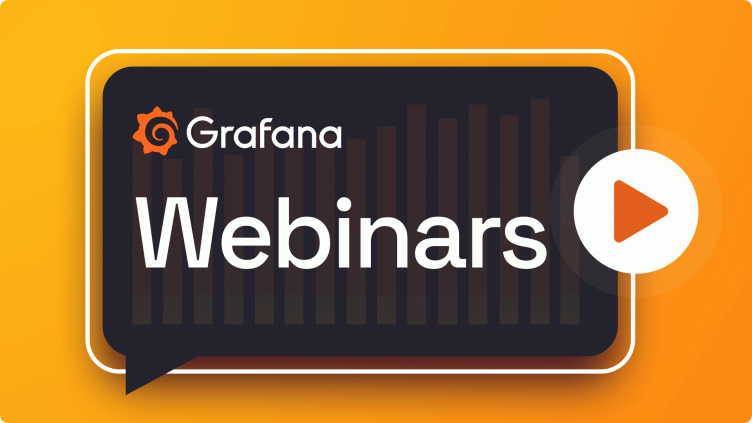What is the shape of the design element surrounding the text 'Webinars'?
Analyze the image and provide a thorough answer to the question.

The caption describes the design element as a sleek speech bubble design, which suggests that the shape surrounding the text 'Webinars' is a speech bubble.